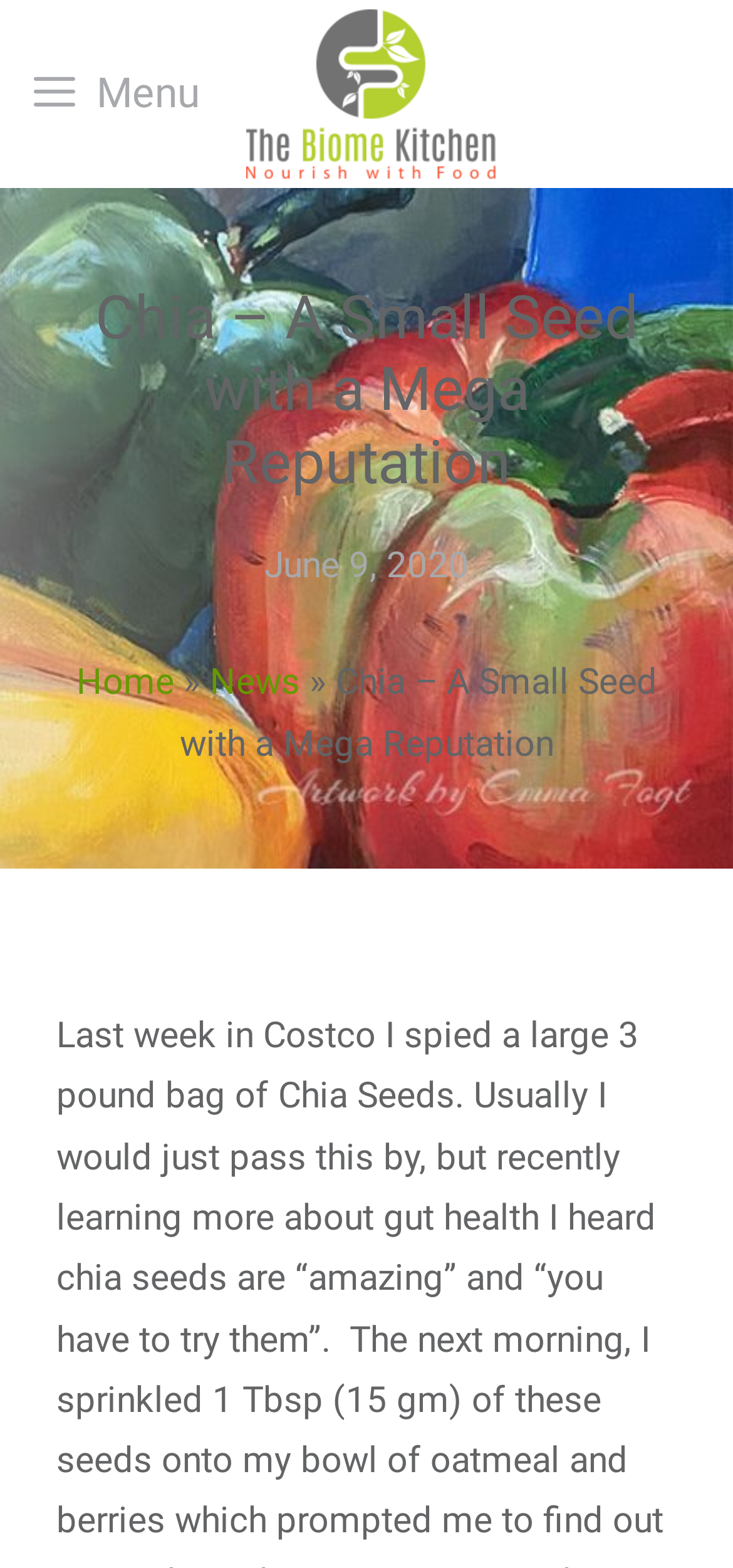Respond concisely with one word or phrase to the following query:
How many navigation links are there?

2